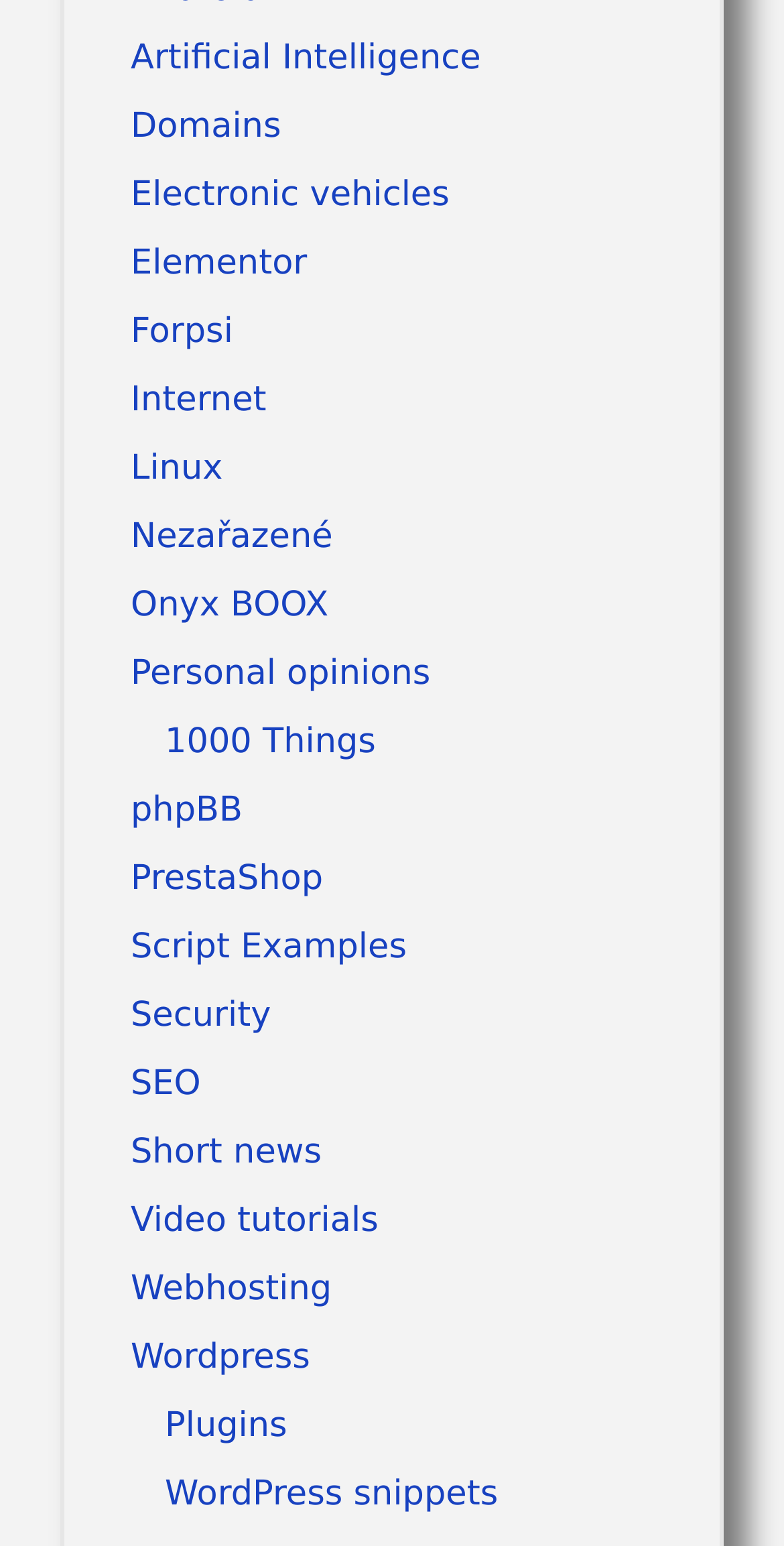Predict the bounding box of the UI element based on the description: "WordPress snippets". The coordinates should be four float numbers between 0 and 1, formatted as [left, top, right, bottom].

[0.21, 0.954, 0.635, 0.98]